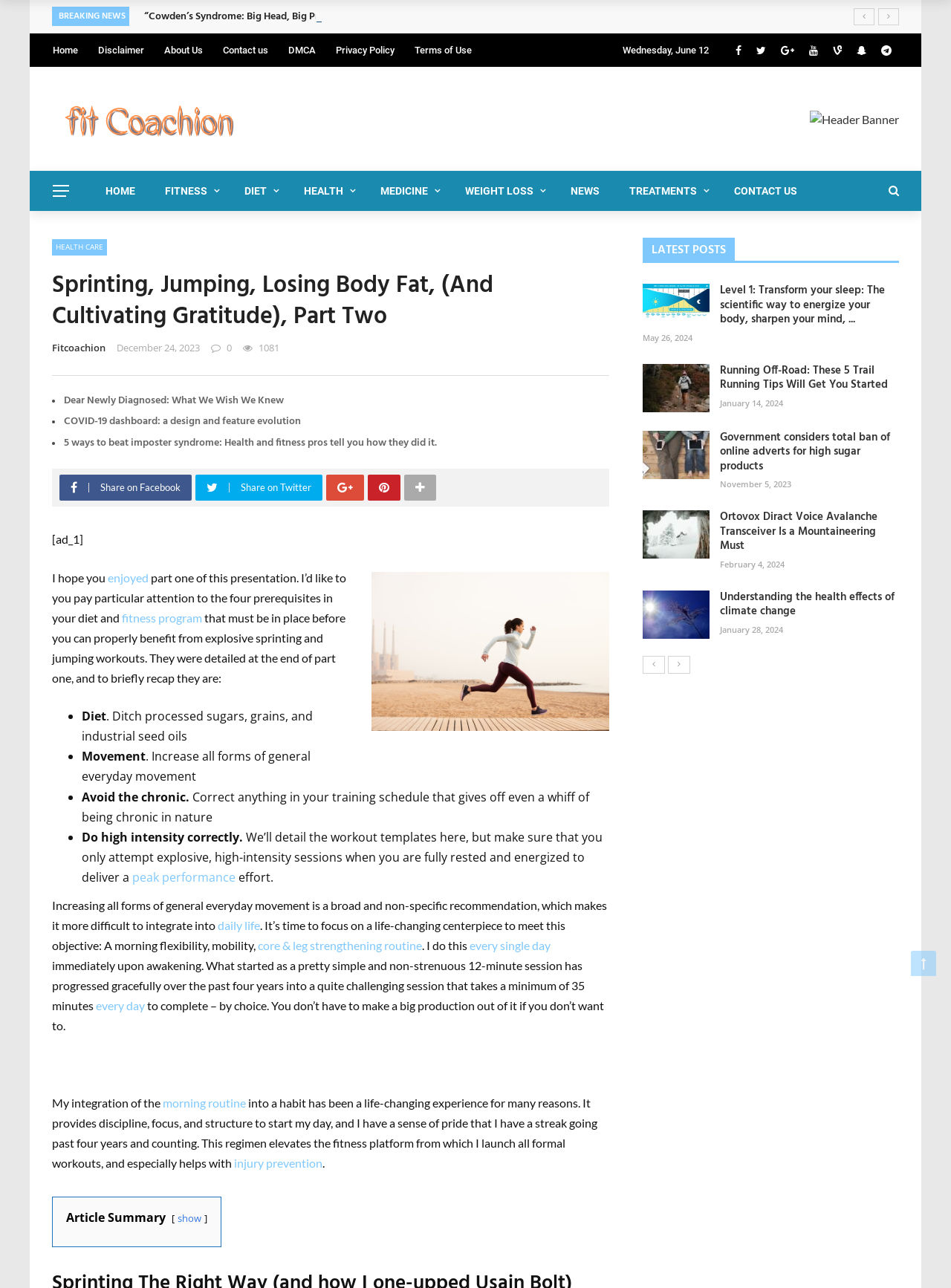Identify the bounding box coordinates of the area that should be clicked in order to complete the given instruction: "Share on Facebook". The bounding box coordinates should be four float numbers between 0 and 1, i.e., [left, top, right, bottom].

[0.062, 0.368, 0.205, 0.389]